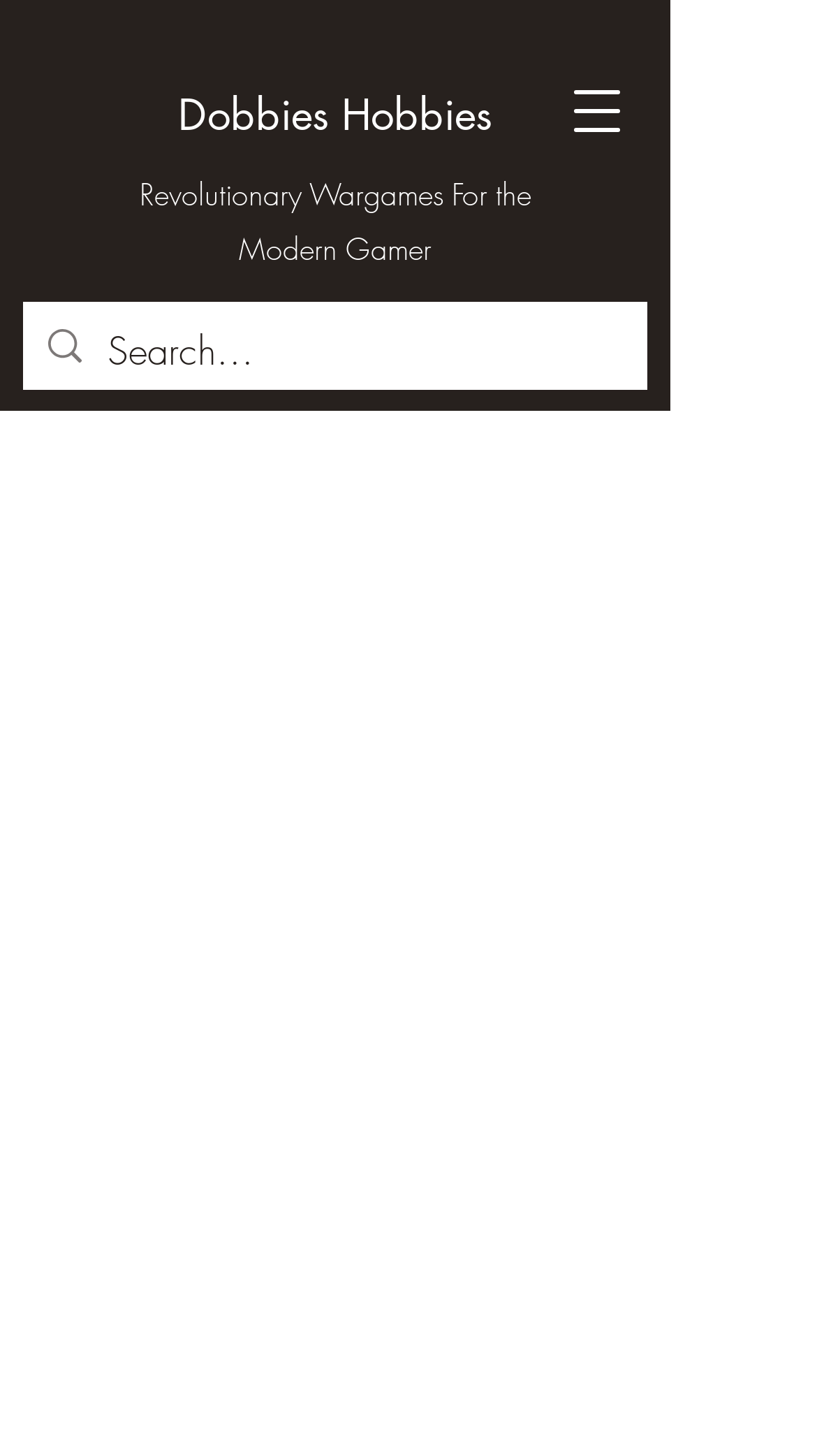Extract the bounding box of the UI element described as: "Dobbies Hobbies".

[0.218, 0.06, 0.603, 0.098]